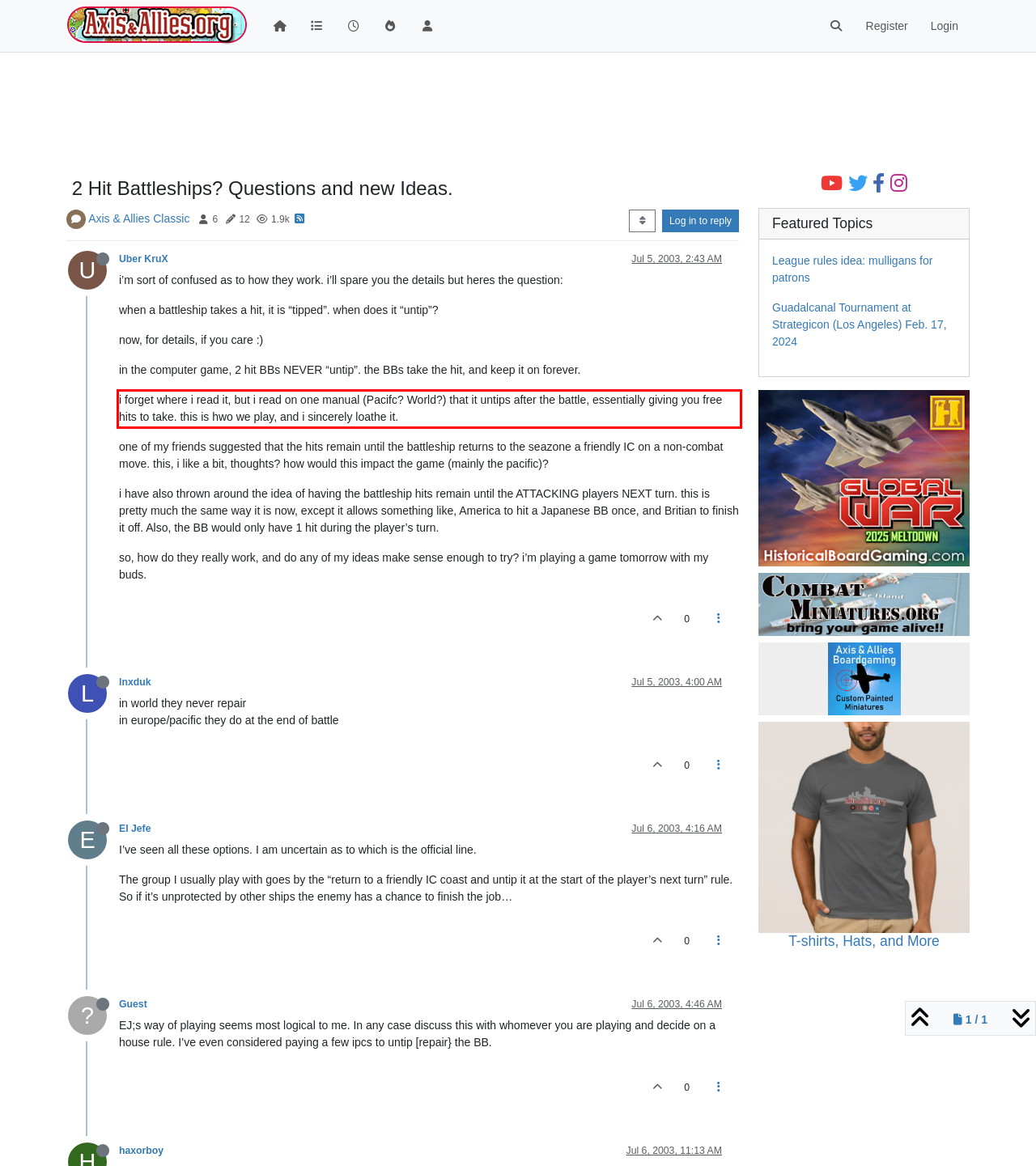Look at the screenshot of the webpage, locate the red rectangle bounding box, and generate the text content that it contains.

i forget where i read it, but i read on one manual (Pacifc? World?) that it untips after the battle, essentially giving you free hits to take. this is hwo we play, and i sincerely loathe it.